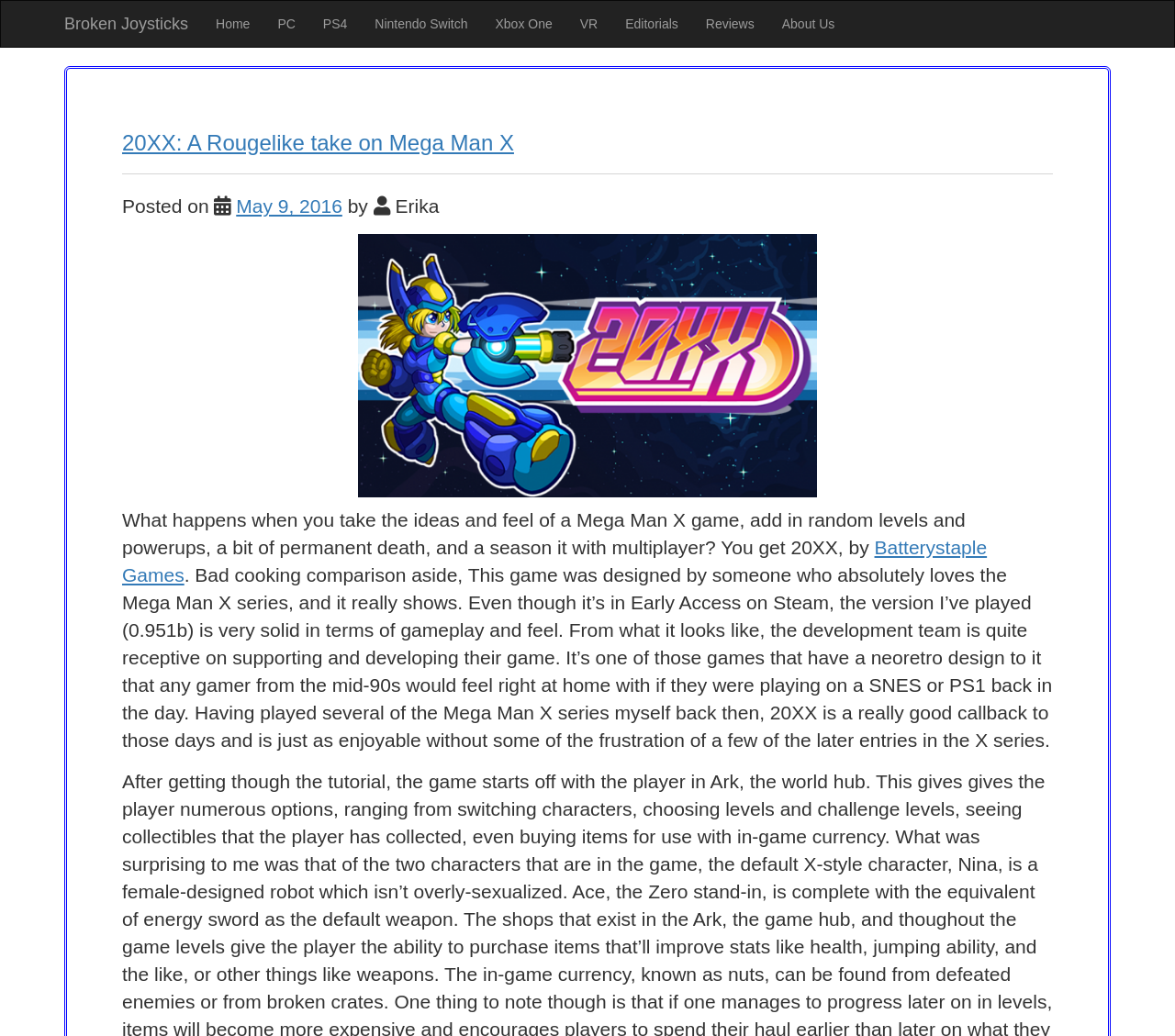What is the current version of the game 20XX?
Please answer the question with as much detail and depth as you can.

The current version of the game 20XX can be found in the text 'the version I’ve played (0.951b) is very solid in terms of gameplay and feel'. This text is located in the main content of the article, and it is describing the author's experience with the game.